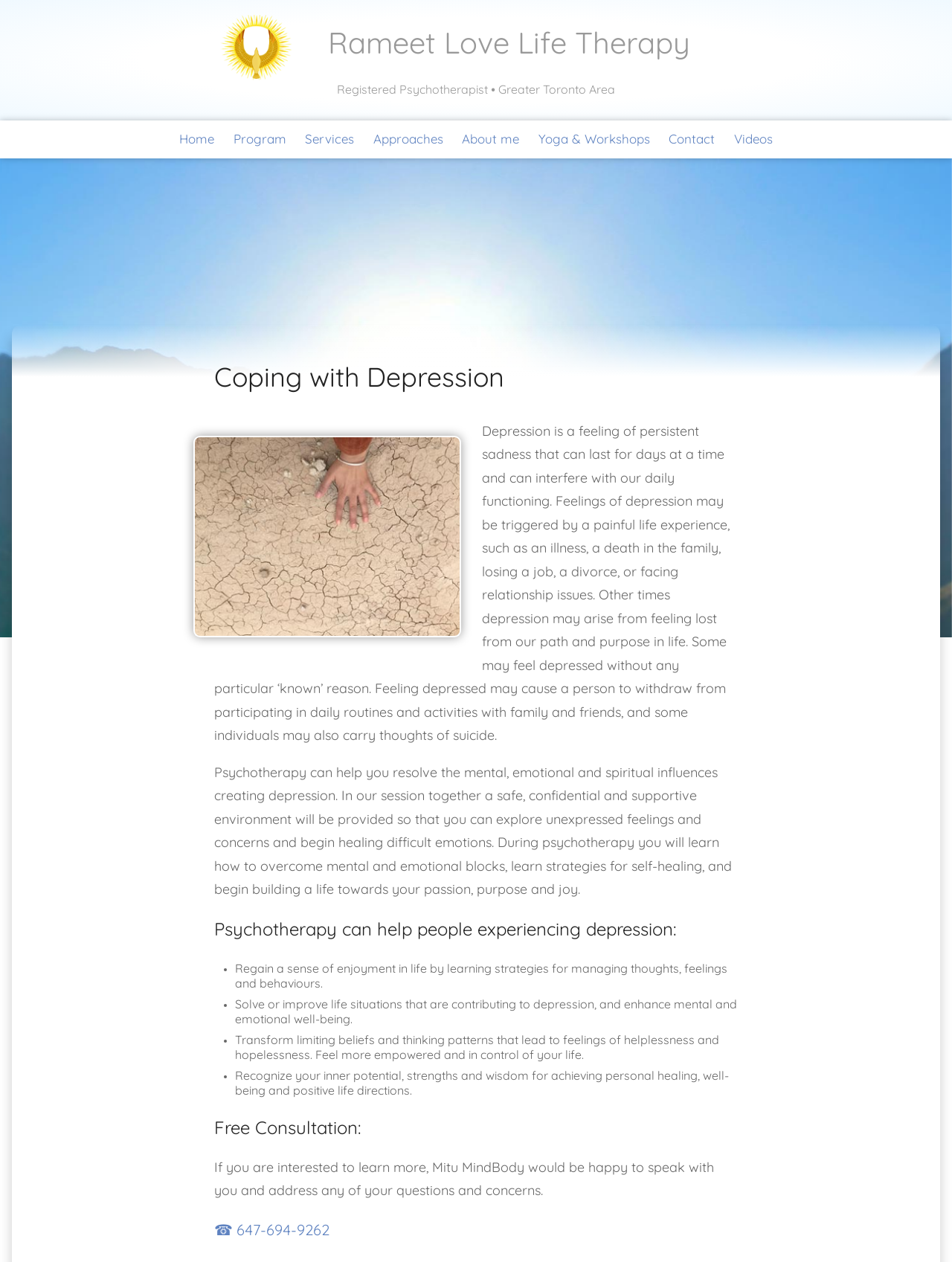What is the benefit of regaining a sense of enjoyment in life?
Please look at the screenshot and answer in one word or a short phrase.

Managing thoughts, feelings, and behaviors